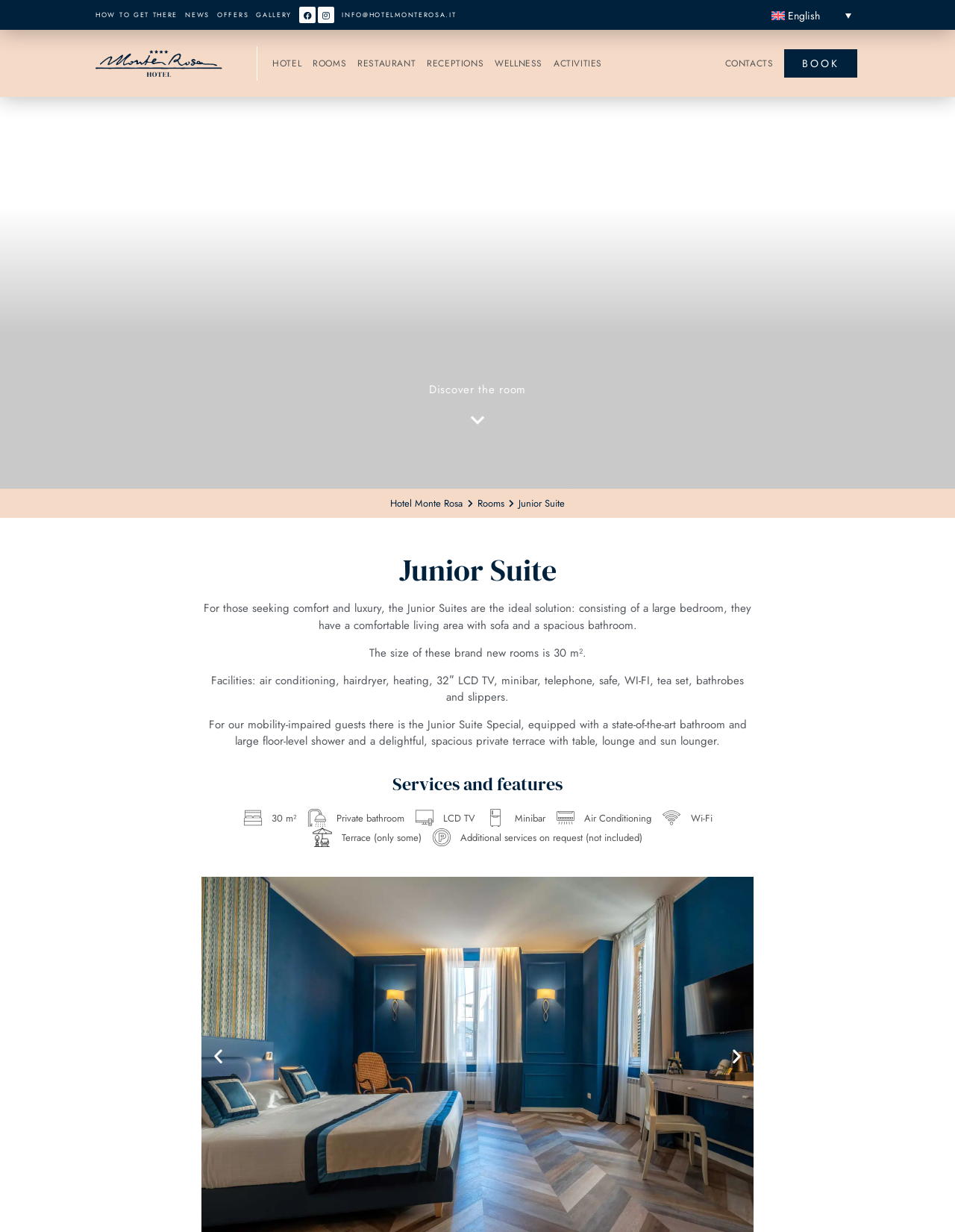Describe the webpage meticulously, covering all significant aspects.

The webpage is about the Junior Suites at Hotel Monte Rosa in Chiavari, Liguria. At the top, there are several links to navigate to different sections of the website, including "HOW TO GET THERE", "NEWS", "OFFERS", "GALLERY", and social media links to Facebook and Instagram. The hotel's logo is also displayed at the top left corner.

Below the navigation links, there is a section with links to different parts of the hotel's website, including "HOTEL", "ROOMS", "RESTAURANT", "RECEPTIONS", "WELLNESS", "ACTIVITIES", and "CONTACTS". On the right side of this section, there is a "BOOK" button.

The main content of the webpage is about the Junior Suites, which are described as ideal for those seeking comfort and luxury. There is a heading "Junior Suite" followed by a paragraph of text describing the room's features, including a large bedroom, comfortable living area, and spacious bathroom. The room's size is 30 m².

Below the description, there are several sections highlighting the room's facilities, including air conditioning, hairdryer, heating, 32" LCD TV, minibar, telephone, safe, WI-FI, tea set, bathrobes, and slippers. There is also a special Junior Suite for mobility-impaired guests, equipped with a state-of-the-art bathroom and private terrace.

The webpage also features a section titled "Services and features", which includes several icons and short descriptions of the room's amenities, such as private bathroom, LCD TV, minibar, air conditioning, and Wi-Fi. Some of the rooms also have a private terrace.

At the bottom of the webpage, there are two buttons, one on the left and one on the right, but their functions are not specified.